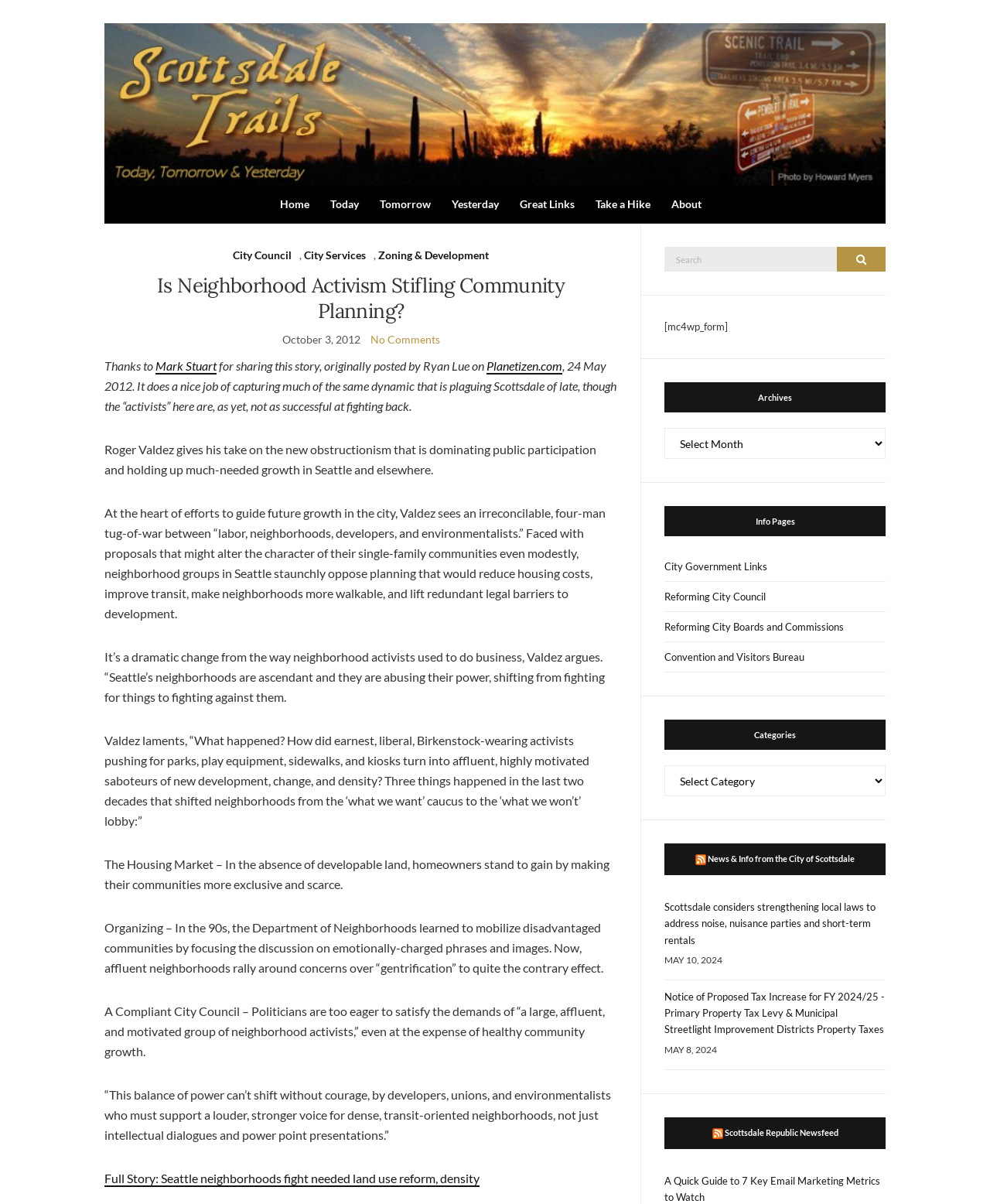What is the topic of the main article?
Based on the screenshot, give a detailed explanation to answer the question.

I determined the answer by reading the heading 'Is Neighborhood Activism Stifling Community Planning?' and the subsequent paragraphs, which discuss the impact of neighborhood activism on community planning.